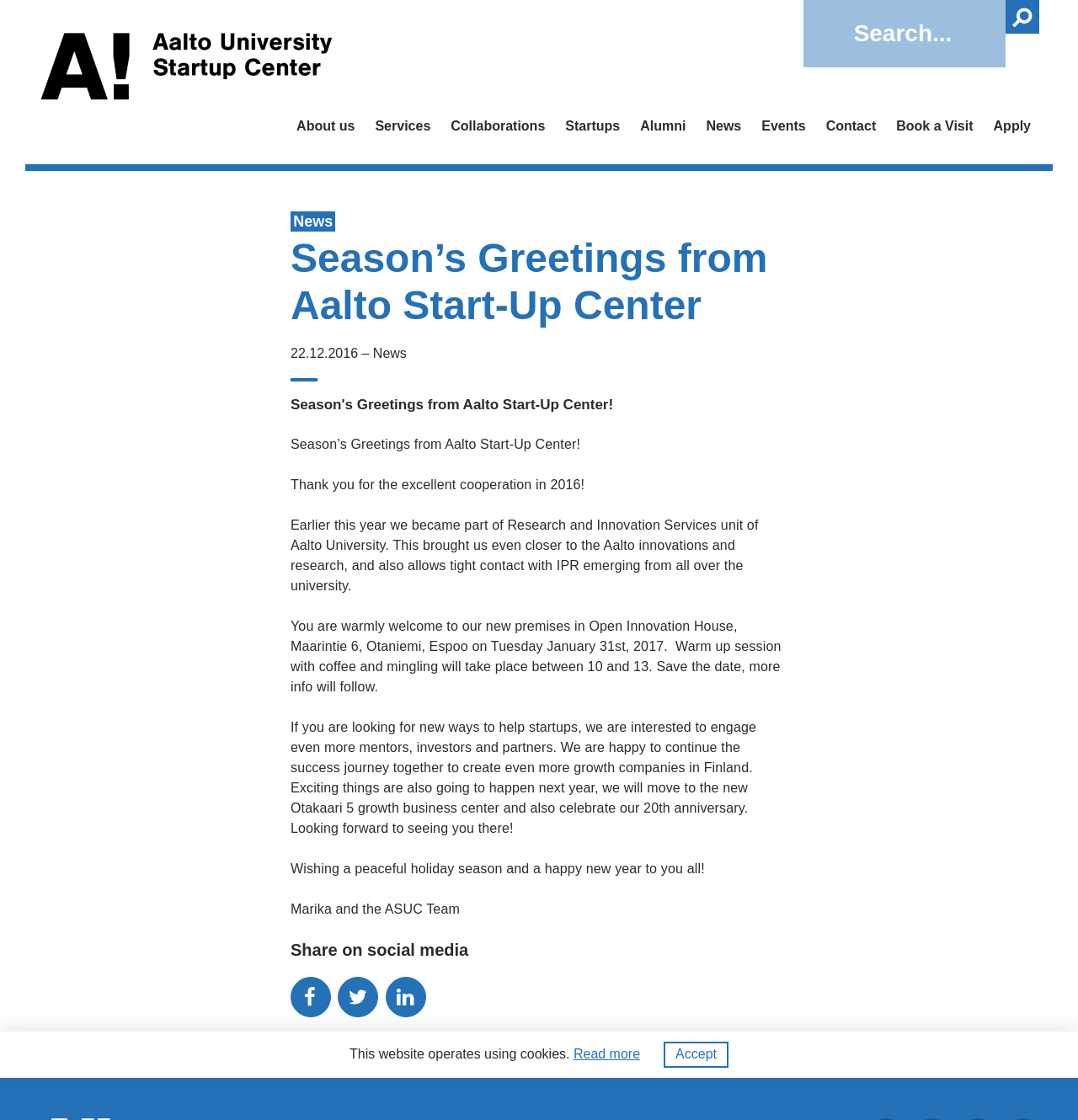Use a single word or phrase to answer the following:
What is the purpose of the event on January 31st, 2017?

Warm up session with coffee and mingling